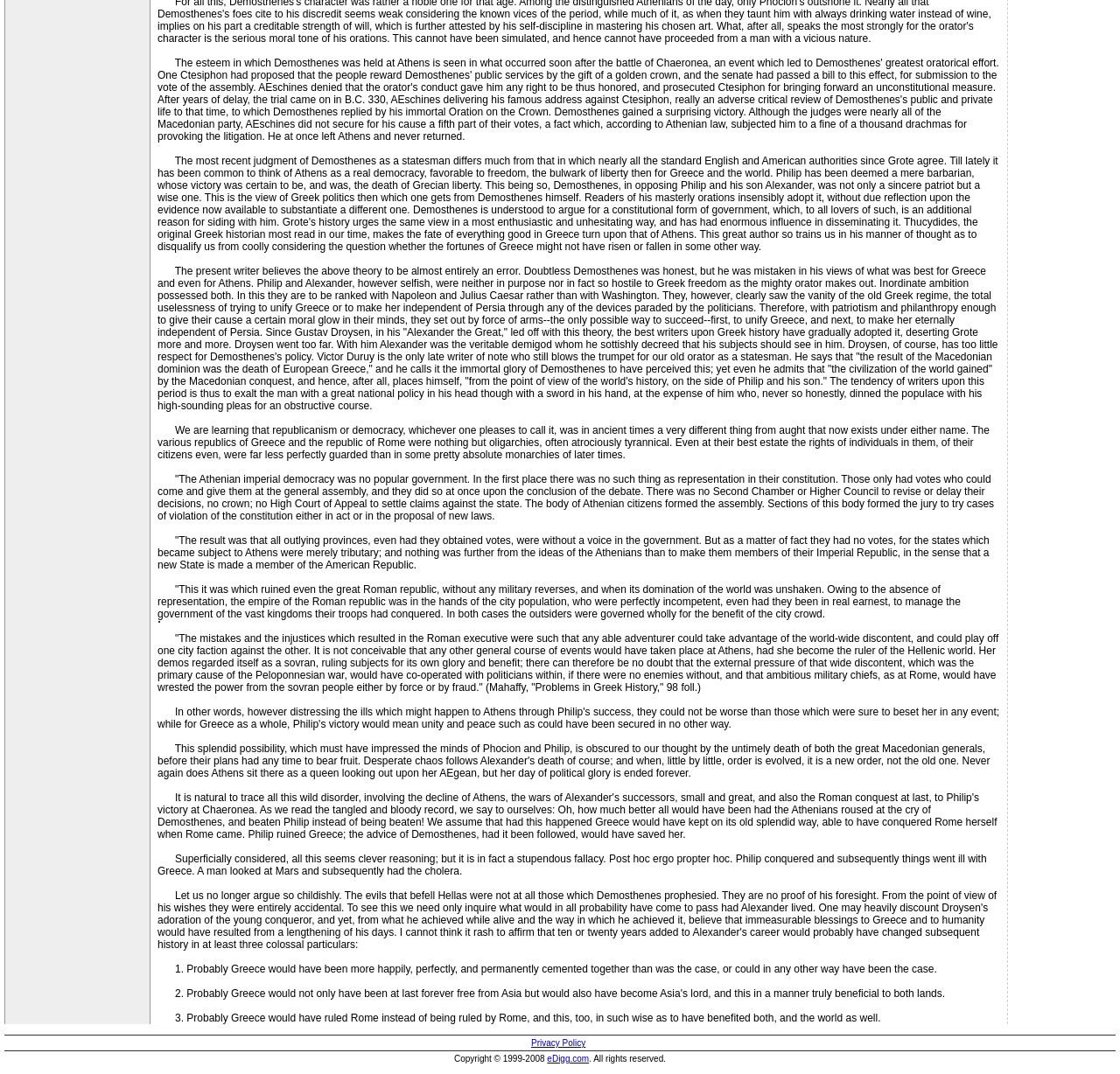Find the bounding box coordinates for the HTML element described as: "Privacy Policy". The coordinates should consist of four float values between 0 and 1, i.e., [left, top, right, bottom].

[0.474, 0.967, 0.523, 0.976]